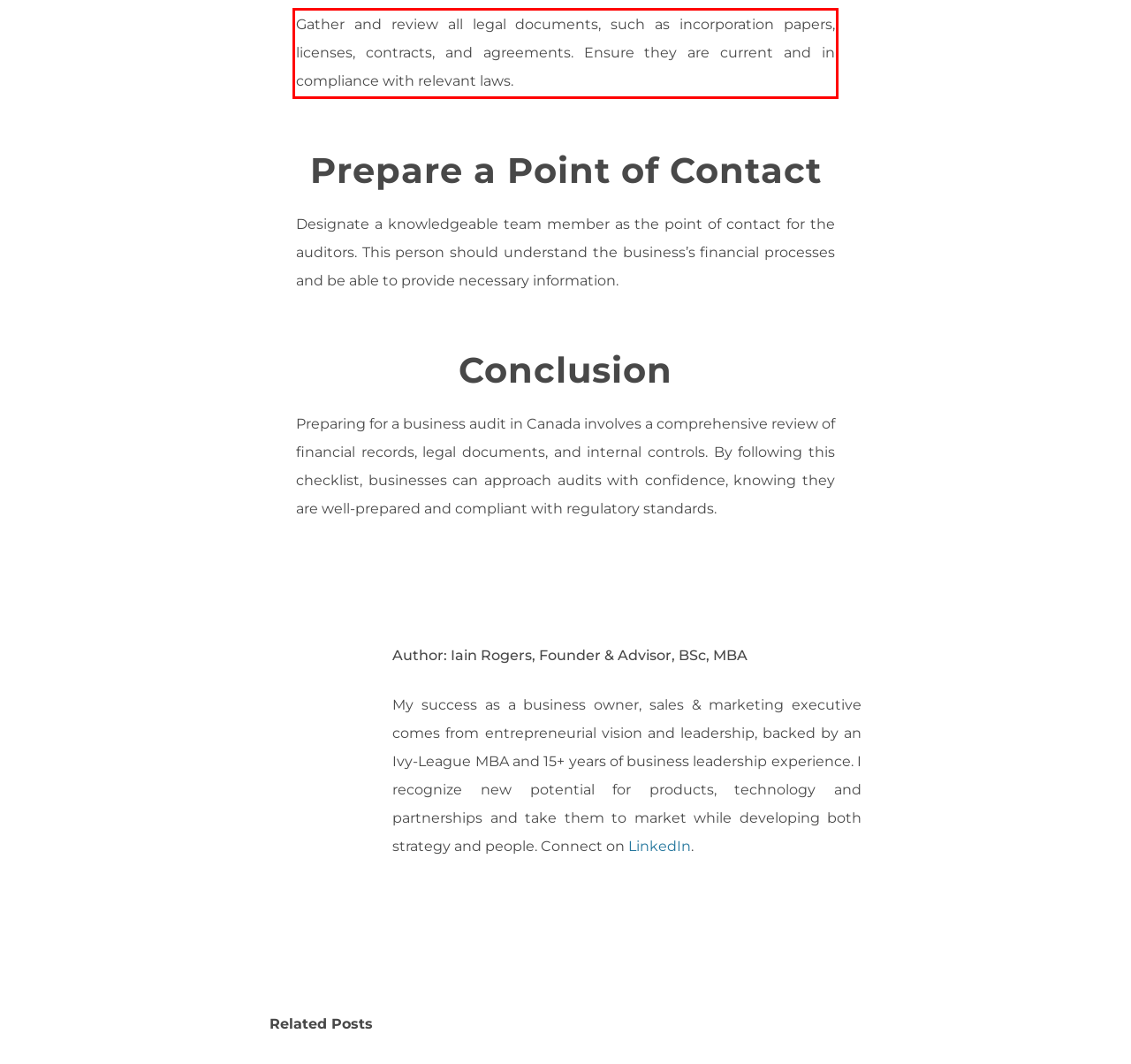Look at the provided screenshot of the webpage and perform OCR on the text within the red bounding box.

Gather and review all legal documents, such as incorporation papers, licenses, contracts, and agreements. Ensure they are current and in compliance with relevant laws.